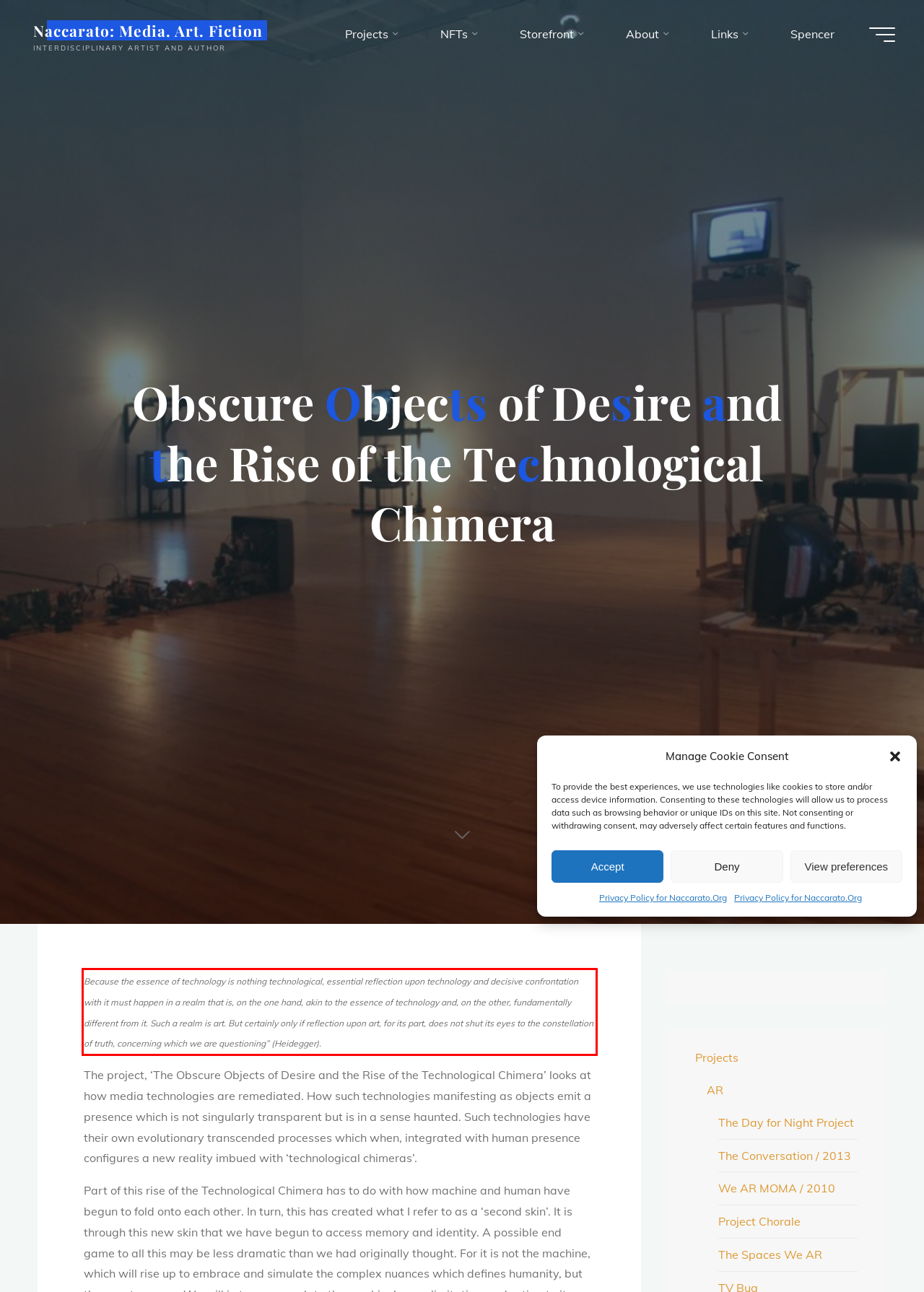Please take the screenshot of the webpage, find the red bounding box, and generate the text content that is within this red bounding box.

Because the essence of technology is nothing technological, essential reflection upon technology and decisive confrontation with it must happen in a realm that is, on the one hand, akin to the essence of technology and, on the other, fundamentally different from it. Such a realm is art. But certainly only if reflection upon art, for its part, does not shut its eyes to the constellation of truth, concerning which we are questioning” (Heidegger).